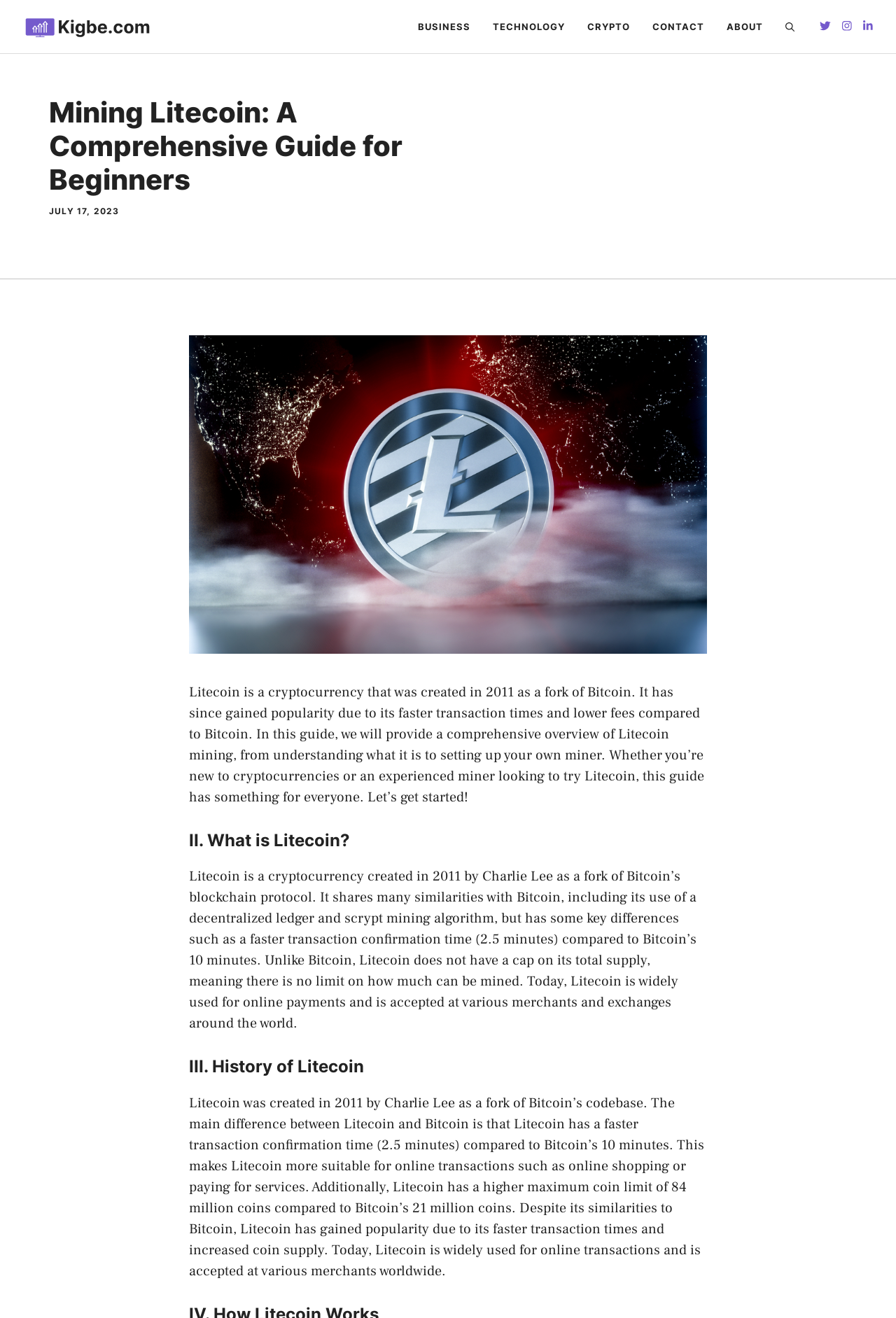Kindly determine the bounding box coordinates for the clickable area to achieve the given instruction: "Read the article about Mining Litecoin".

[0.055, 0.073, 0.531, 0.149]